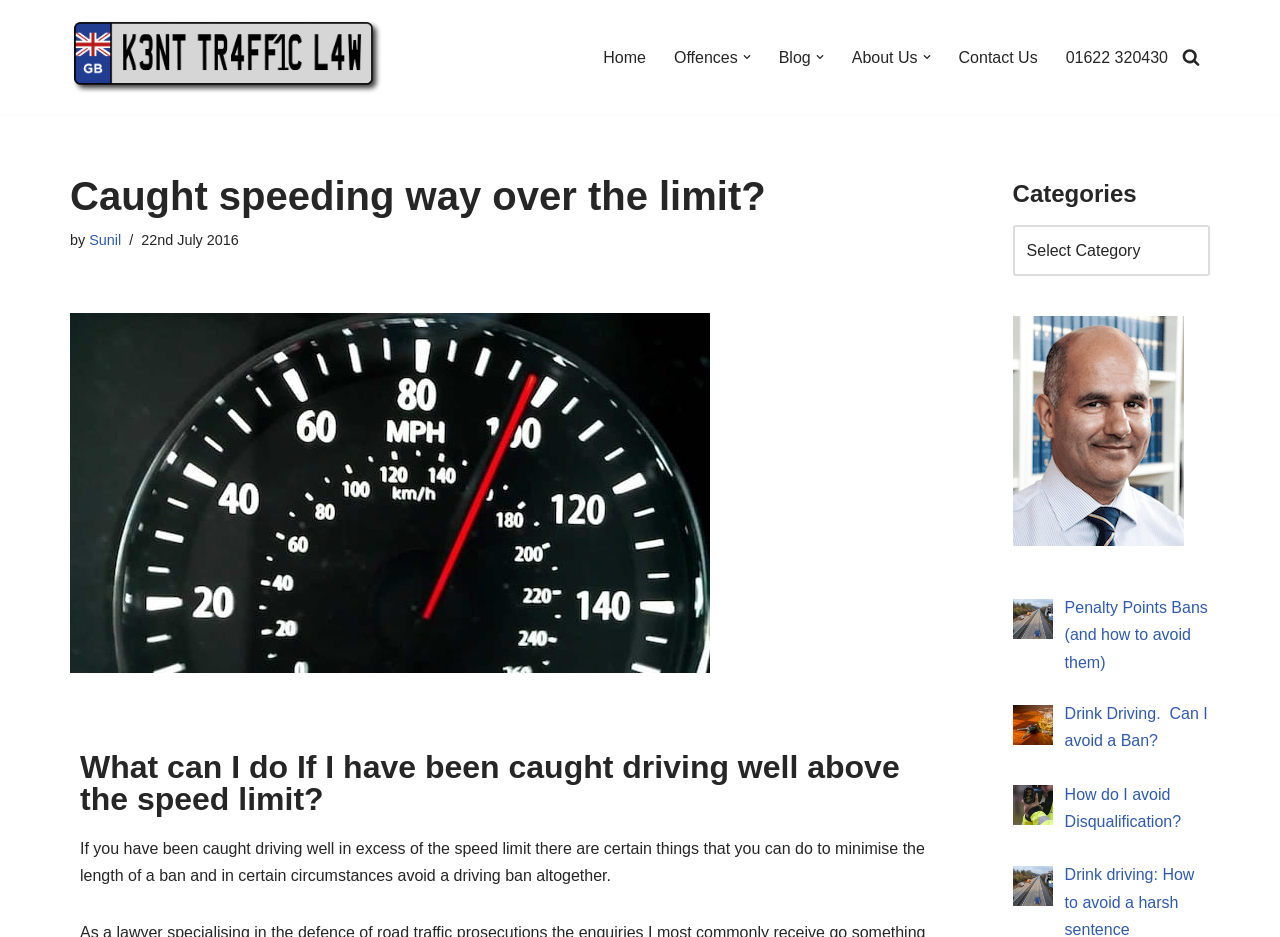What is the purpose of the article?
Answer the question with a detailed and thorough explanation.

The purpose of the article can be inferred from the text 'If you have been caught driving well in excess of the speed limit there are certain things that you can do to minimise the length of a ban and in certain circumstances avoid a driving ban altogether.' which suggests that the article aims to provide advice to readers who have been caught speeding.